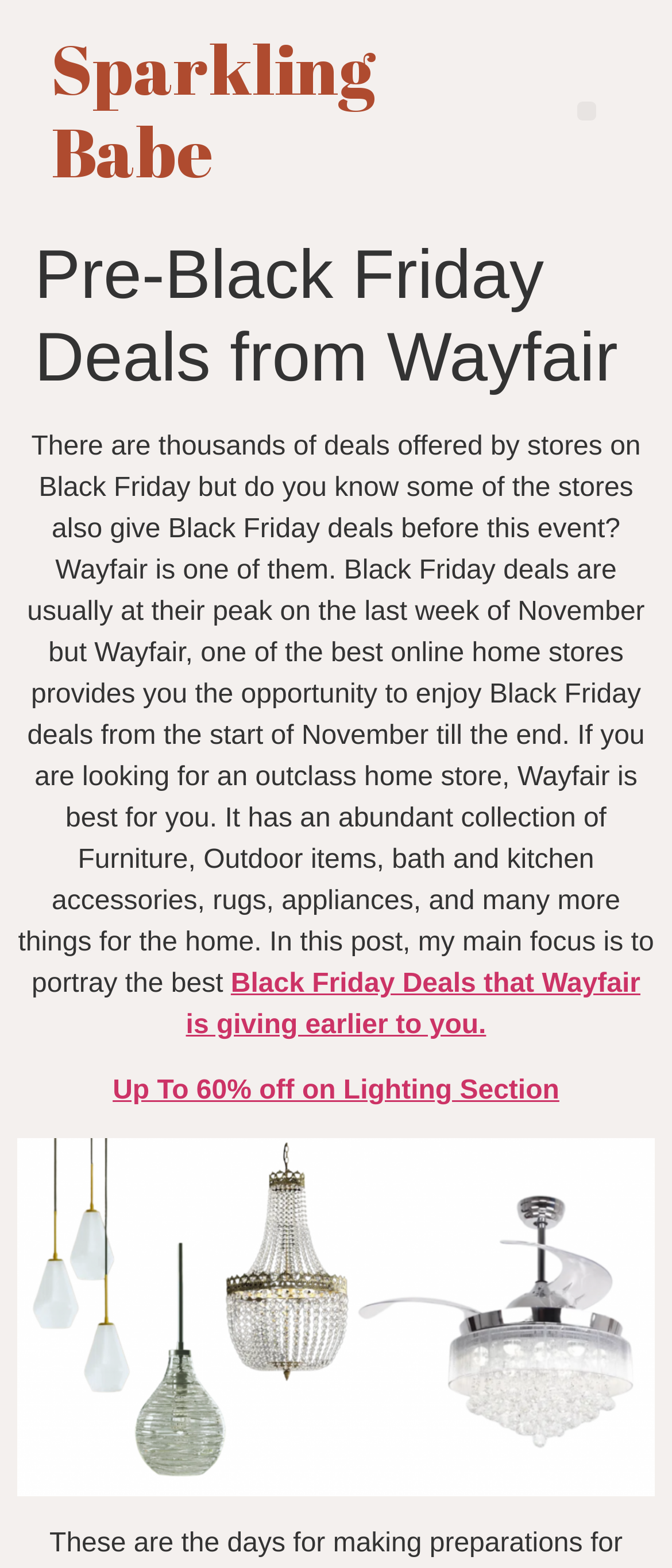Respond to the question below with a single word or phrase: When does Wayfair provide Black Friday deals?

From start of November till the end